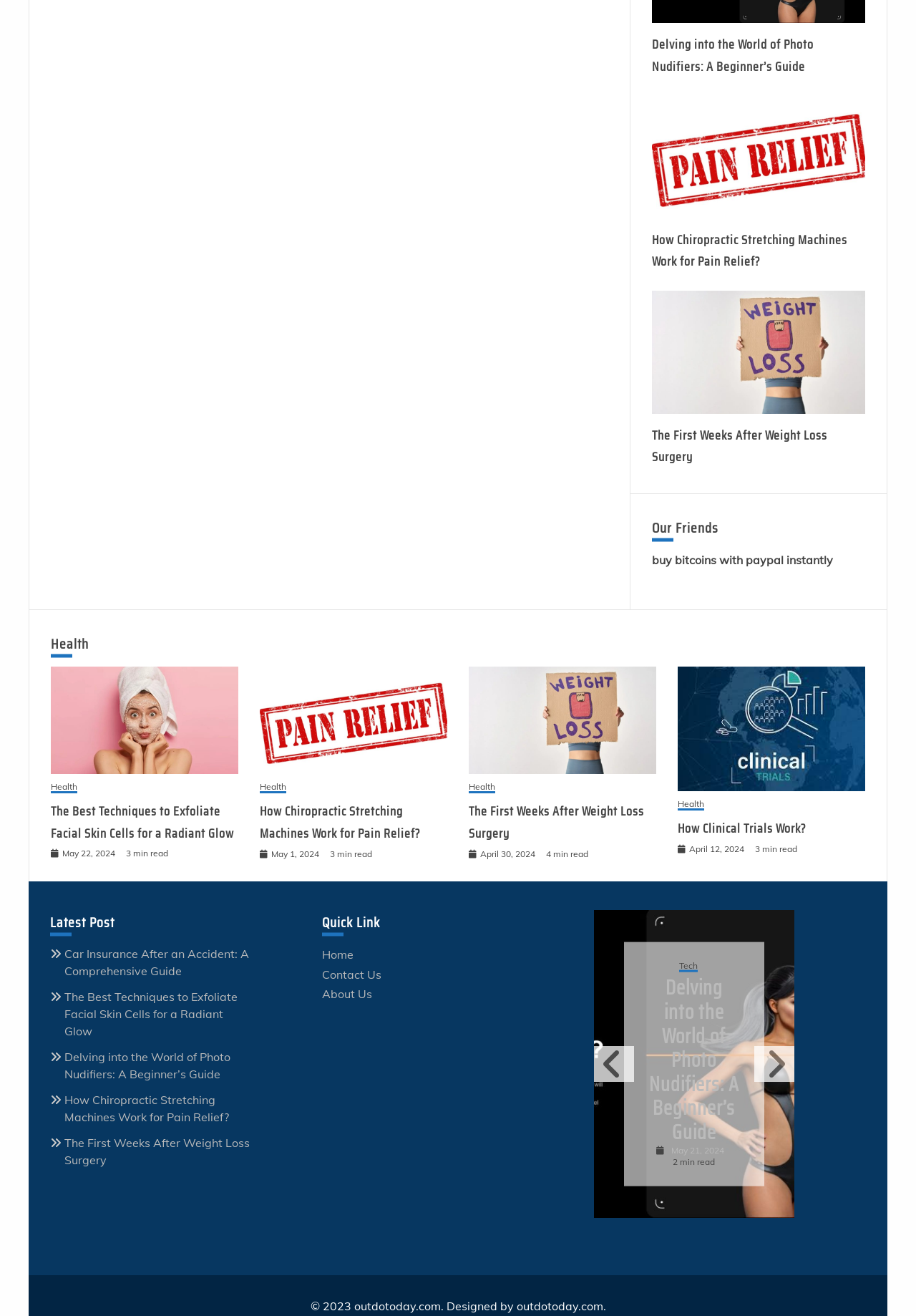Find the bounding box coordinates for the HTML element specified by: "buy bitcoins with paypal instantly".

[0.711, 0.42, 0.909, 0.431]